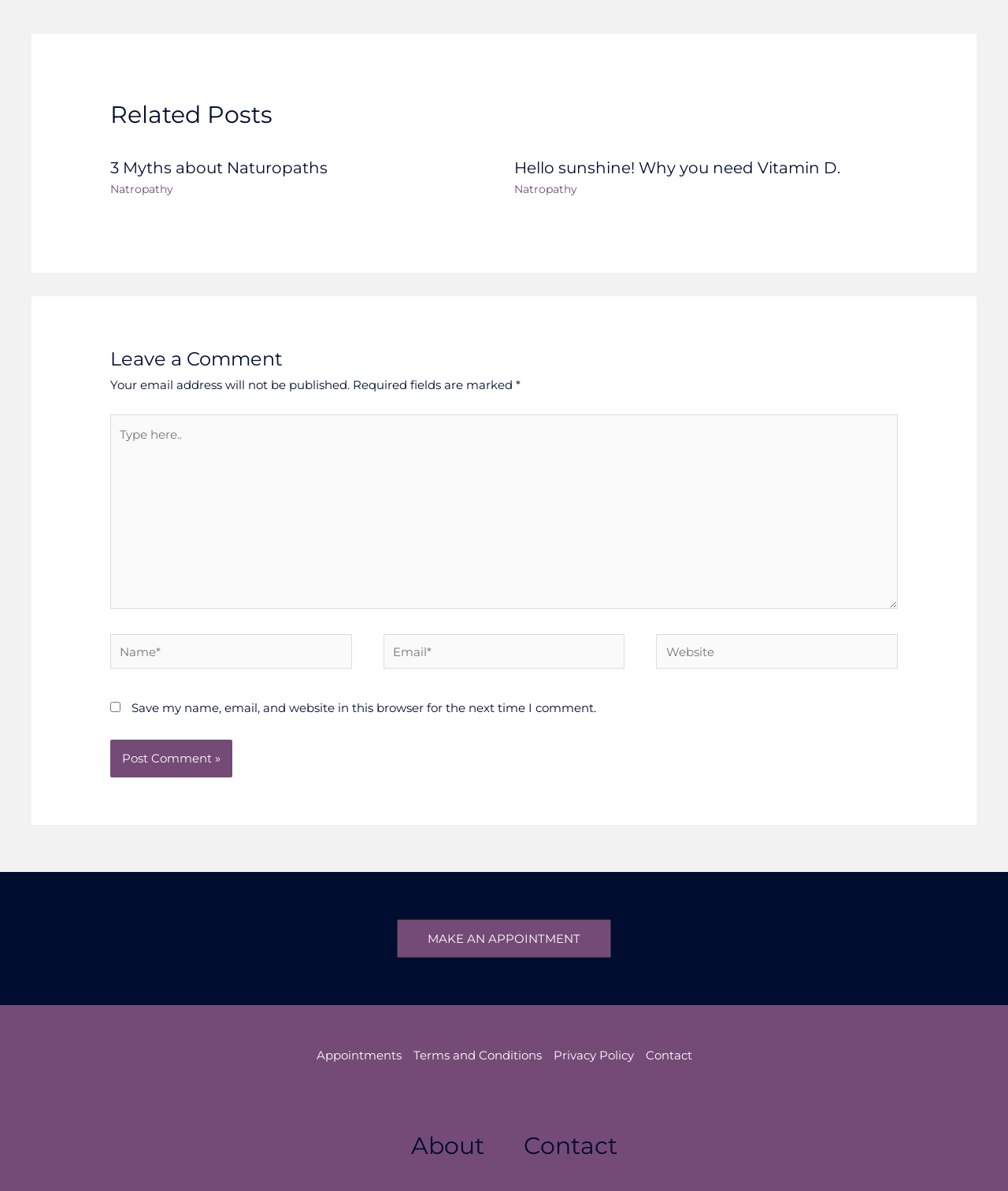Please determine the bounding box coordinates for the element with the description: "Natropathy".

[0.109, 0.153, 0.172, 0.165]